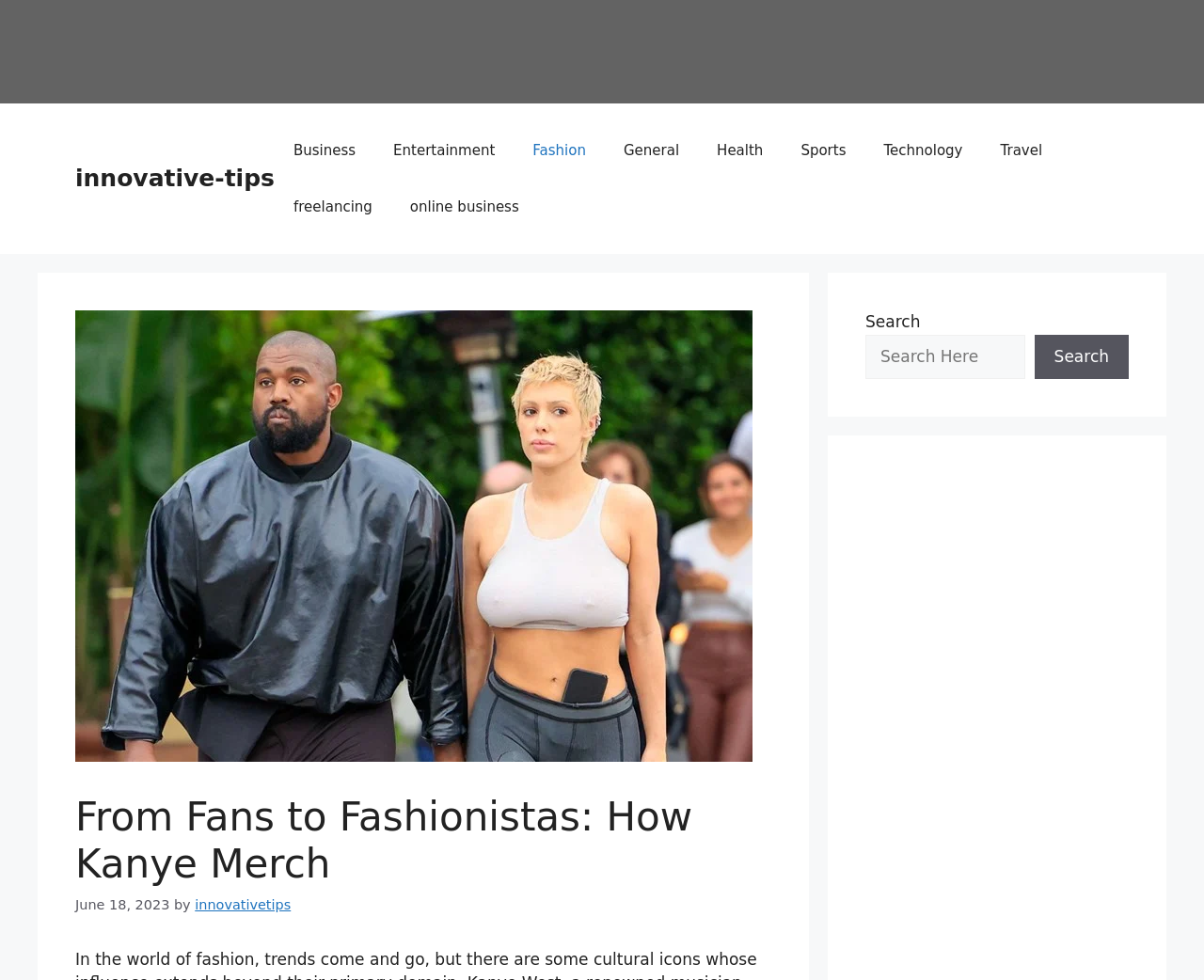Please locate the bounding box coordinates for the element that should be clicked to achieve the following instruction: "click on the 'Business' link". Ensure the coordinates are given as four float numbers between 0 and 1, i.e., [left, top, right, bottom].

[0.228, 0.125, 0.311, 0.182]